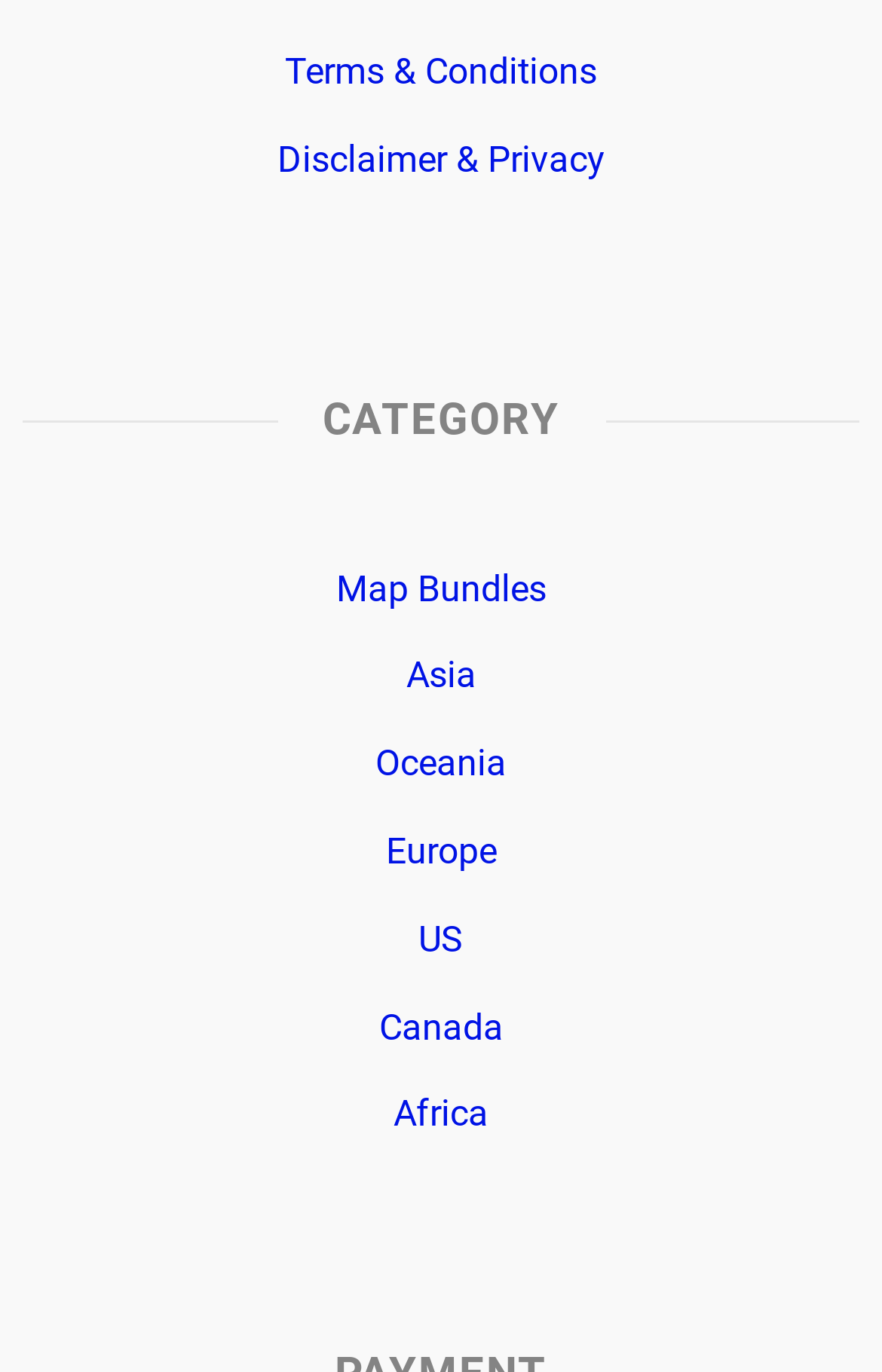Determine the bounding box coordinates of the section to be clicked to follow the instruction: "Check out US maps". The coordinates should be given as four float numbers between 0 and 1, formatted as [left, top, right, bottom].

[0.474, 0.668, 0.526, 0.7]